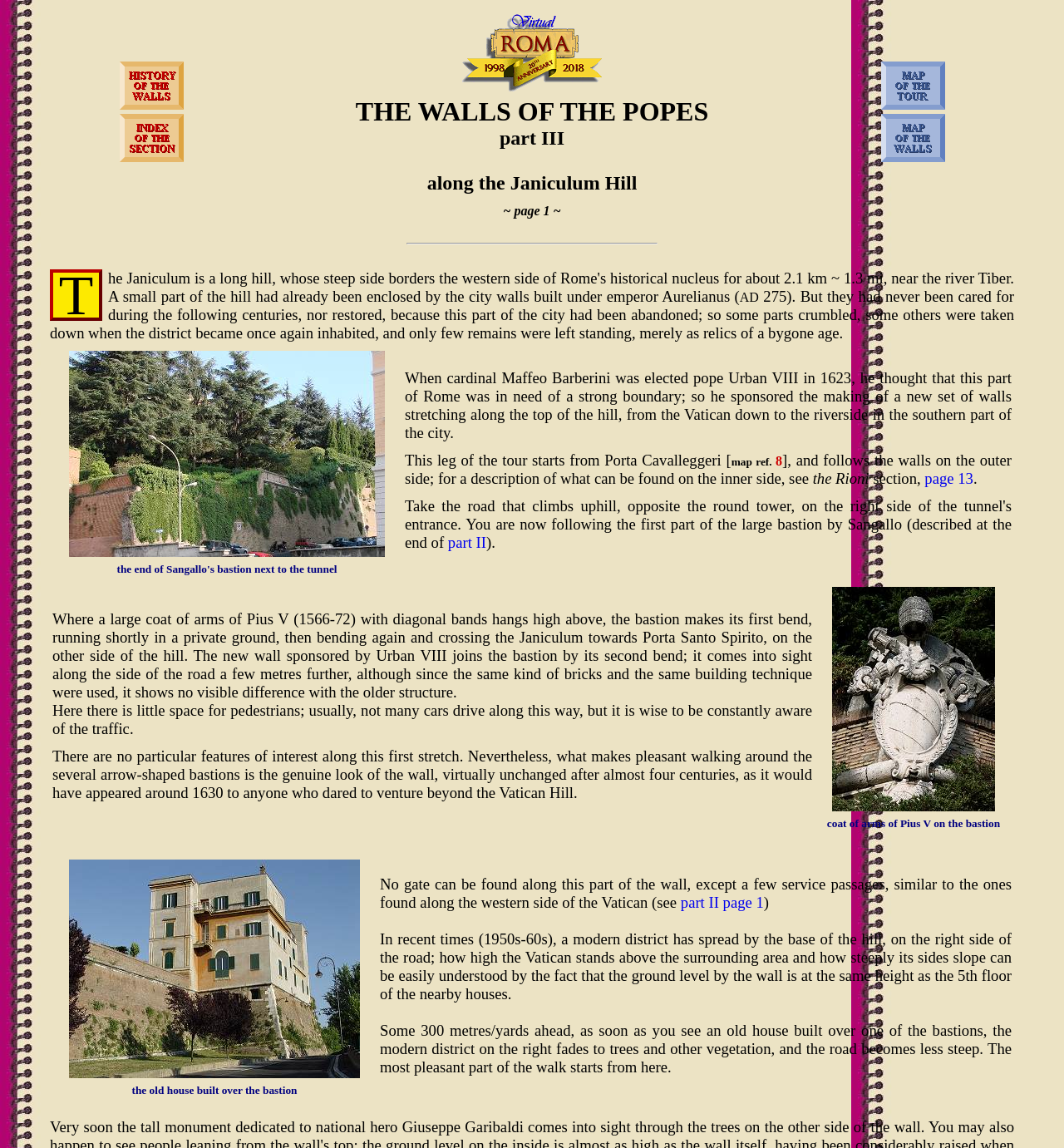Using the description "part II page 1", predict the bounding box of the relevant HTML element.

[0.64, 0.778, 0.718, 0.793]